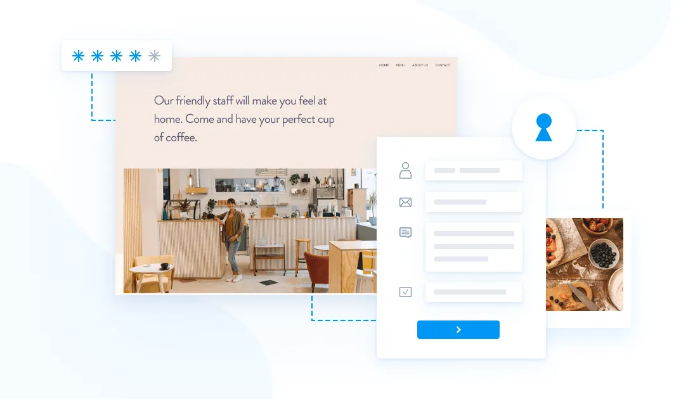Describe in detail everything you see in the image.

The image showcases a beautifully designed café website interface, emphasizing a welcoming atmosphere. A warm, inviting message highlights the friendly staff and encourages visitors to enjoy their perfect cup of coffee. In the foreground, a user-friendly contact form is displayed, featuring fields for the user's name, email, and message, topped with a button for submission. Complementing the form, a small image of delectable pastries is visible, hinting at the culinary delights available at the café. This layout not only enhances user interaction but also reflects the café's commitment to customer engagement and online accessibility.